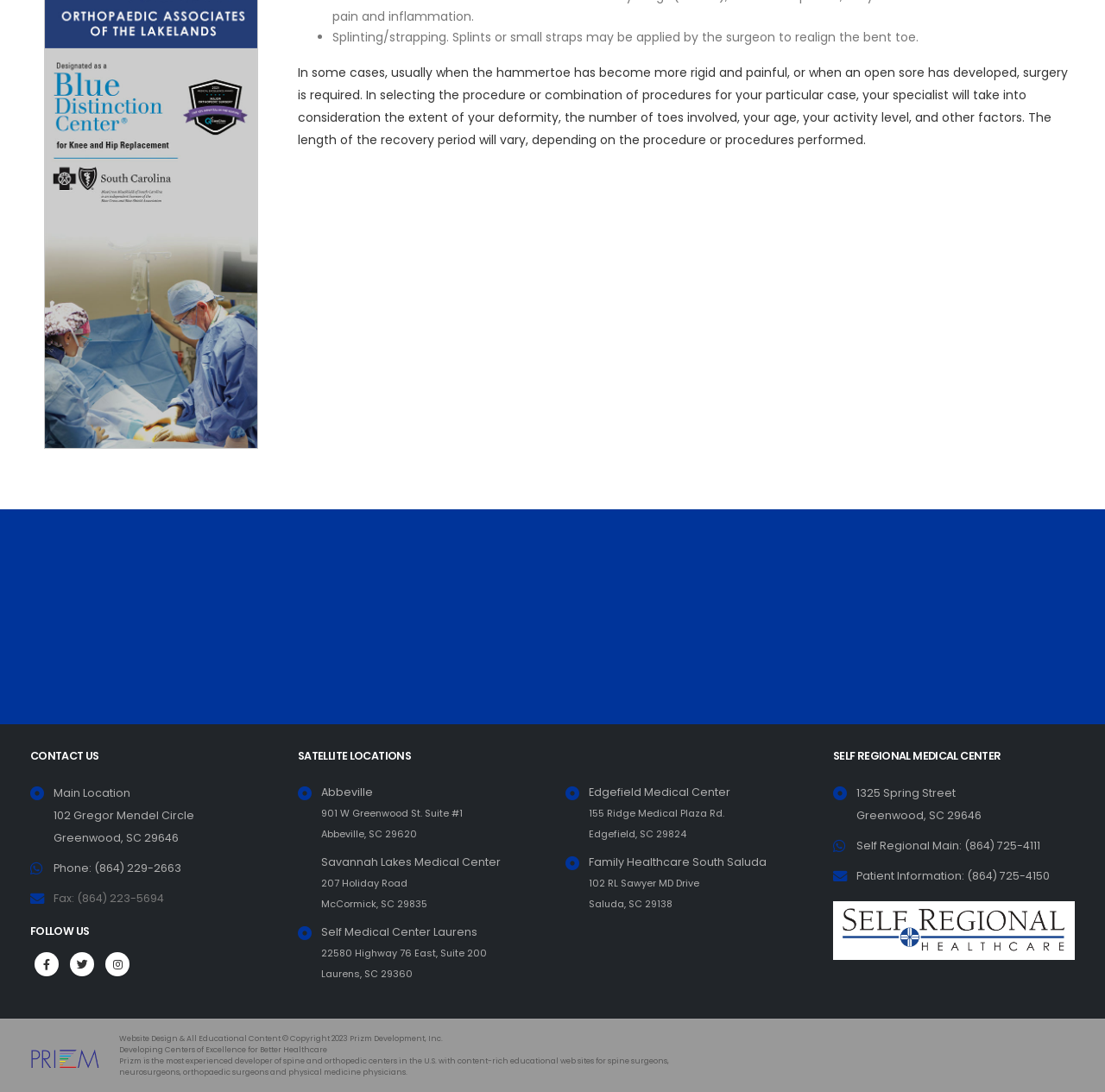Please find the bounding box coordinates for the clickable element needed to perform this instruction: "Contact the main location".

[0.048, 0.72, 0.176, 0.774]